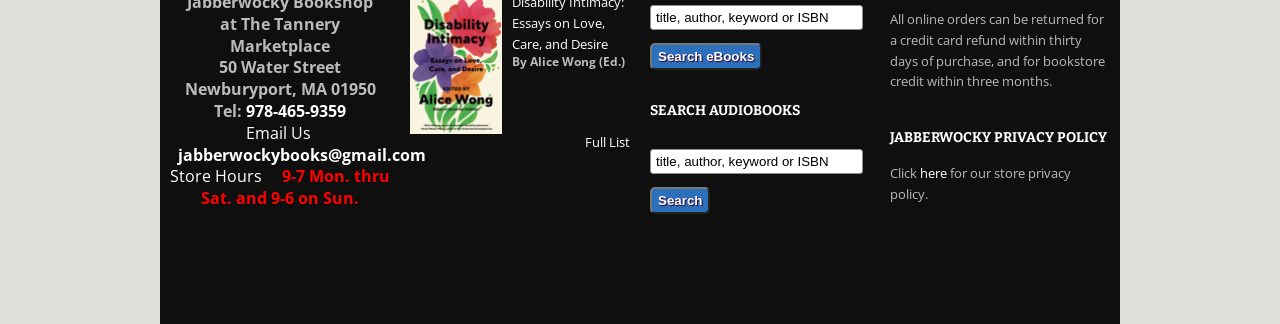Please locate the UI element described by "Connect with us" and provide its bounding box coordinates.

None